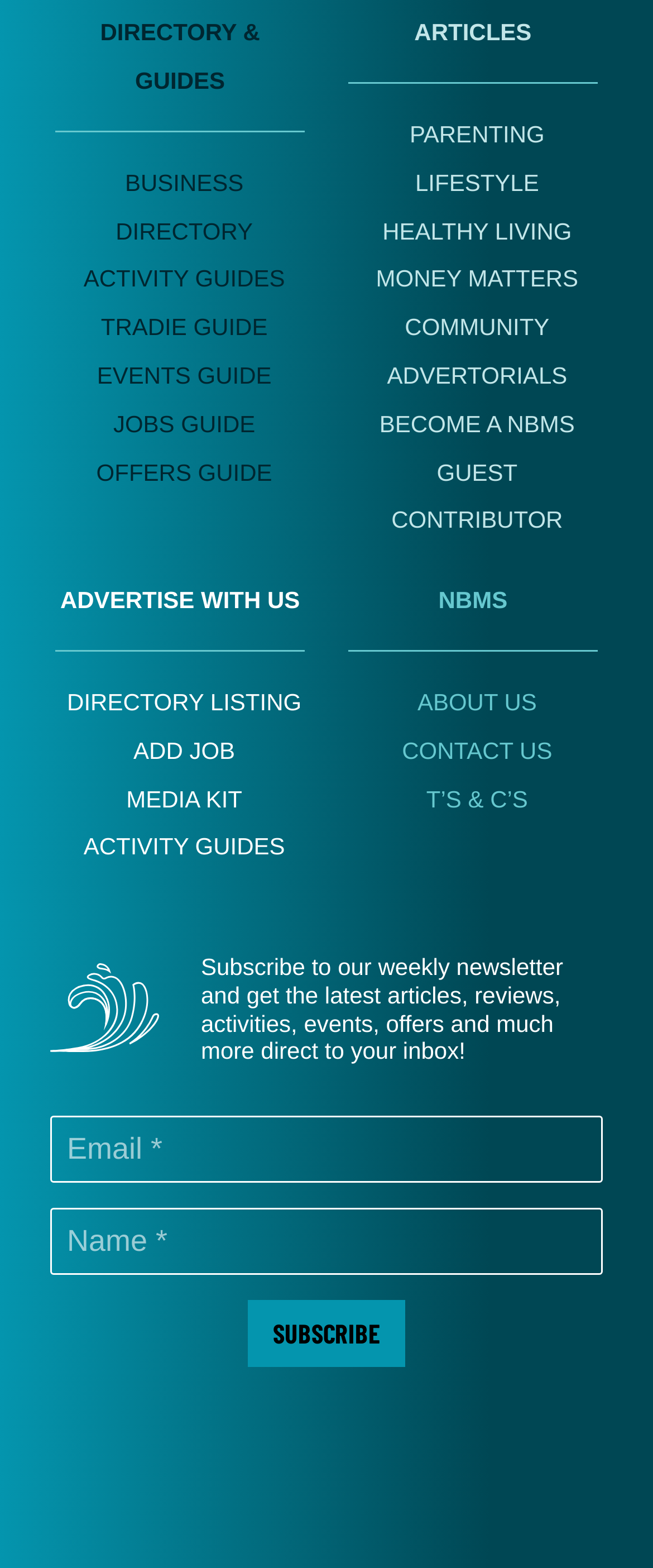Identify the bounding box coordinates of the clickable region necessary to fulfill the following instruction: "Subscribe to the newsletter". The bounding box coordinates should be four float numbers between 0 and 1, i.e., [left, top, right, bottom].

[0.379, 0.829, 0.621, 0.872]